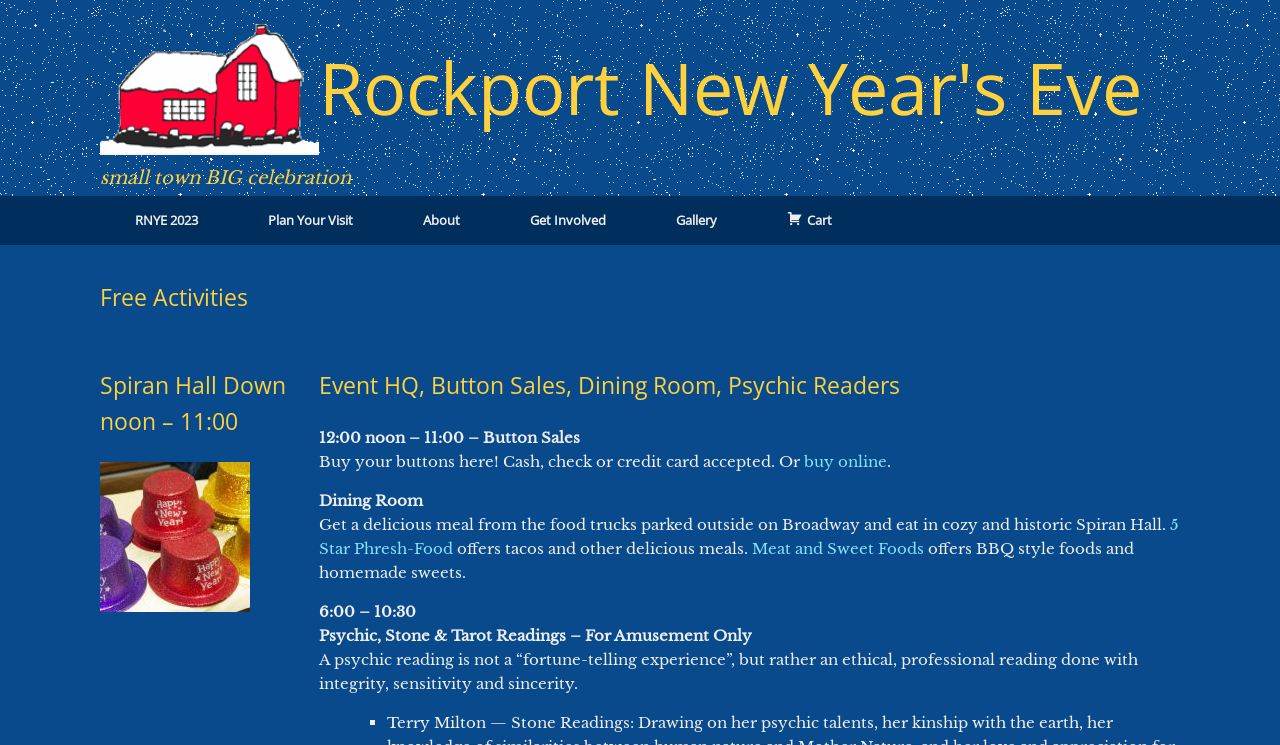What is the purpose of the psychic readings?
Use the screenshot to answer the question with a single word or phrase.

For amusement only